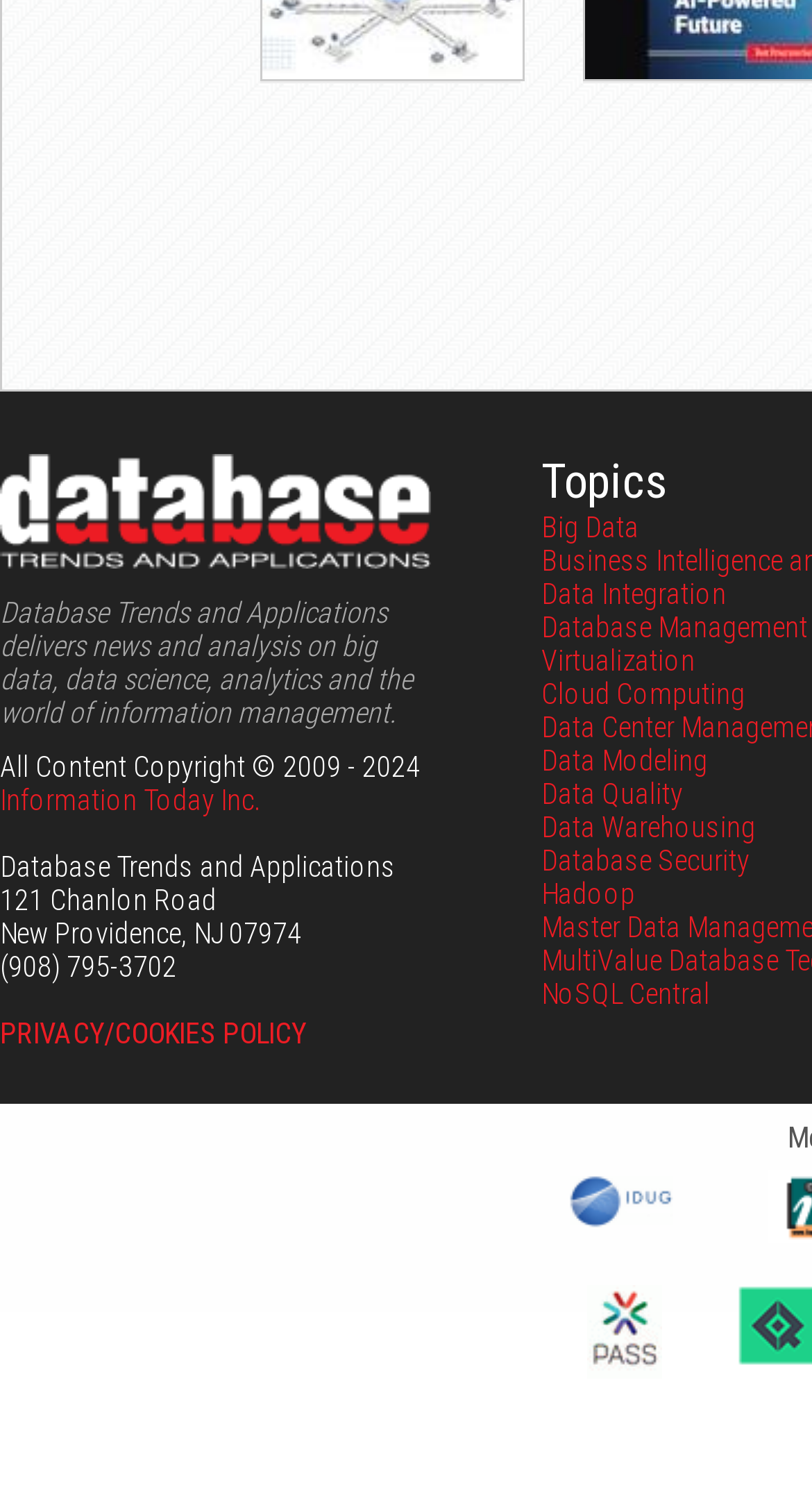Give a one-word or one-phrase response to the question: 
What is the name of the website?

Database Trends and Applications